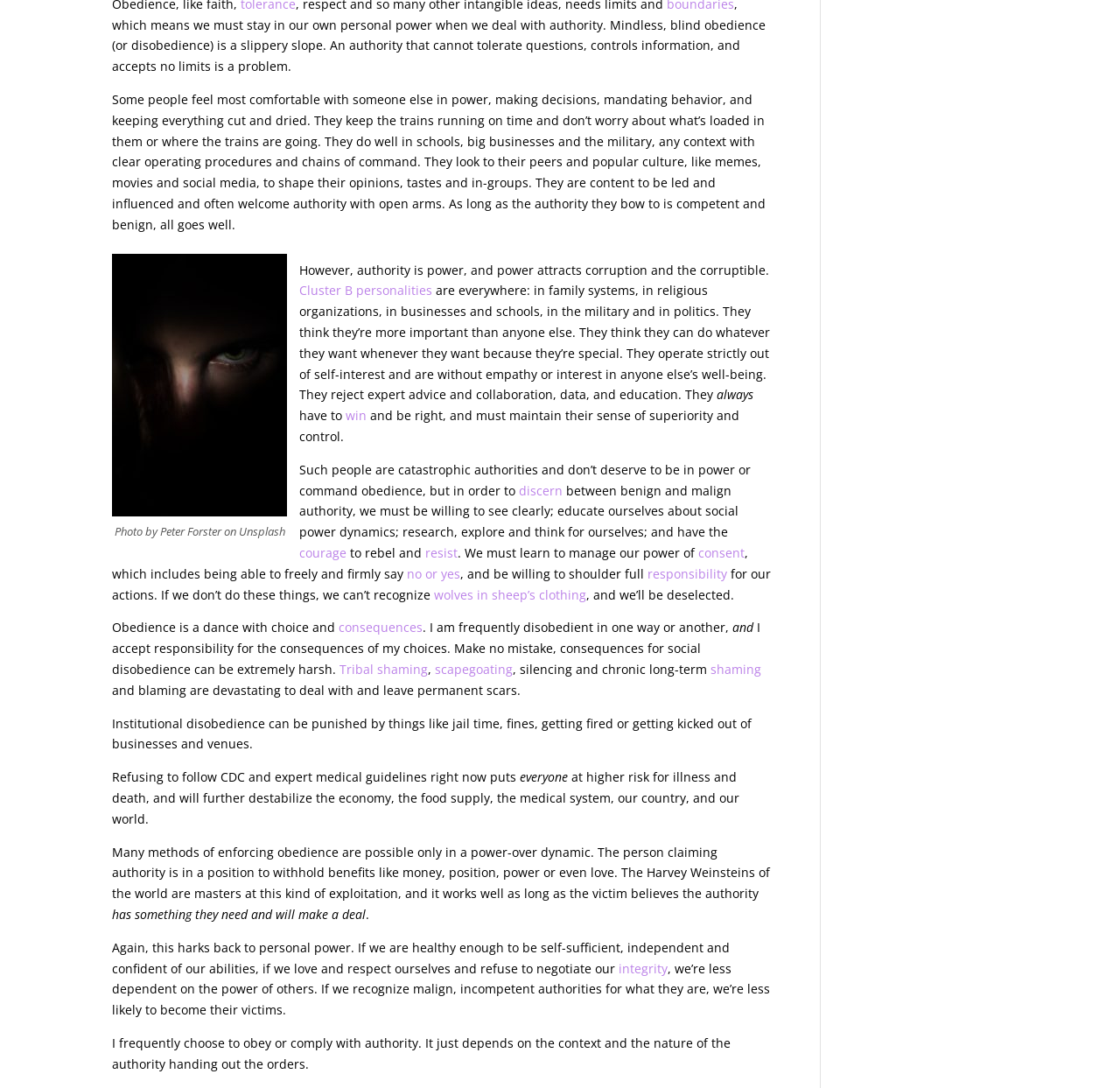Find the bounding box coordinates for the area that must be clicked to perform this action: "Follow the link to learn about the power of consent".

[0.623, 0.5, 0.665, 0.516]